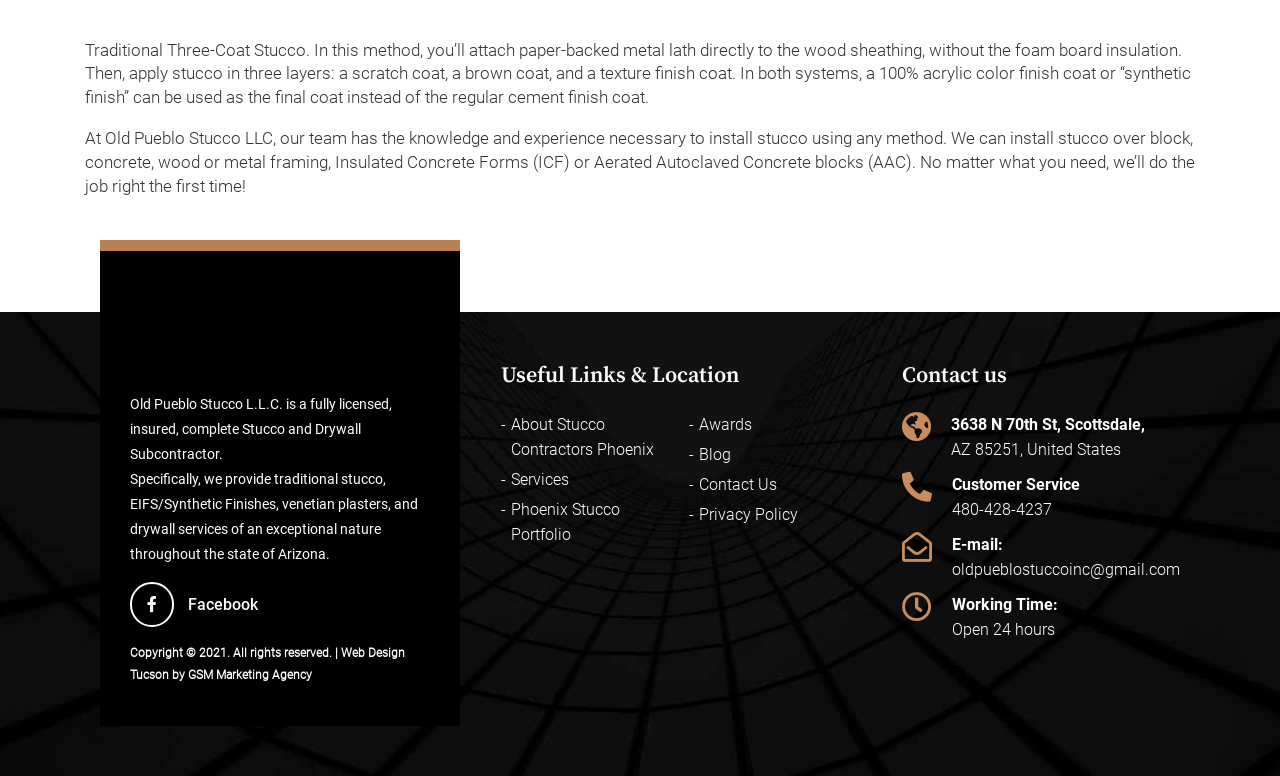Using the given description, provide the bounding box coordinates formatted as (top-left x, top-left y, bottom-right x, bottom-right y), with all values being floating point numbers between 0 and 1. Description: Awards

[0.538, 0.532, 0.587, 0.564]